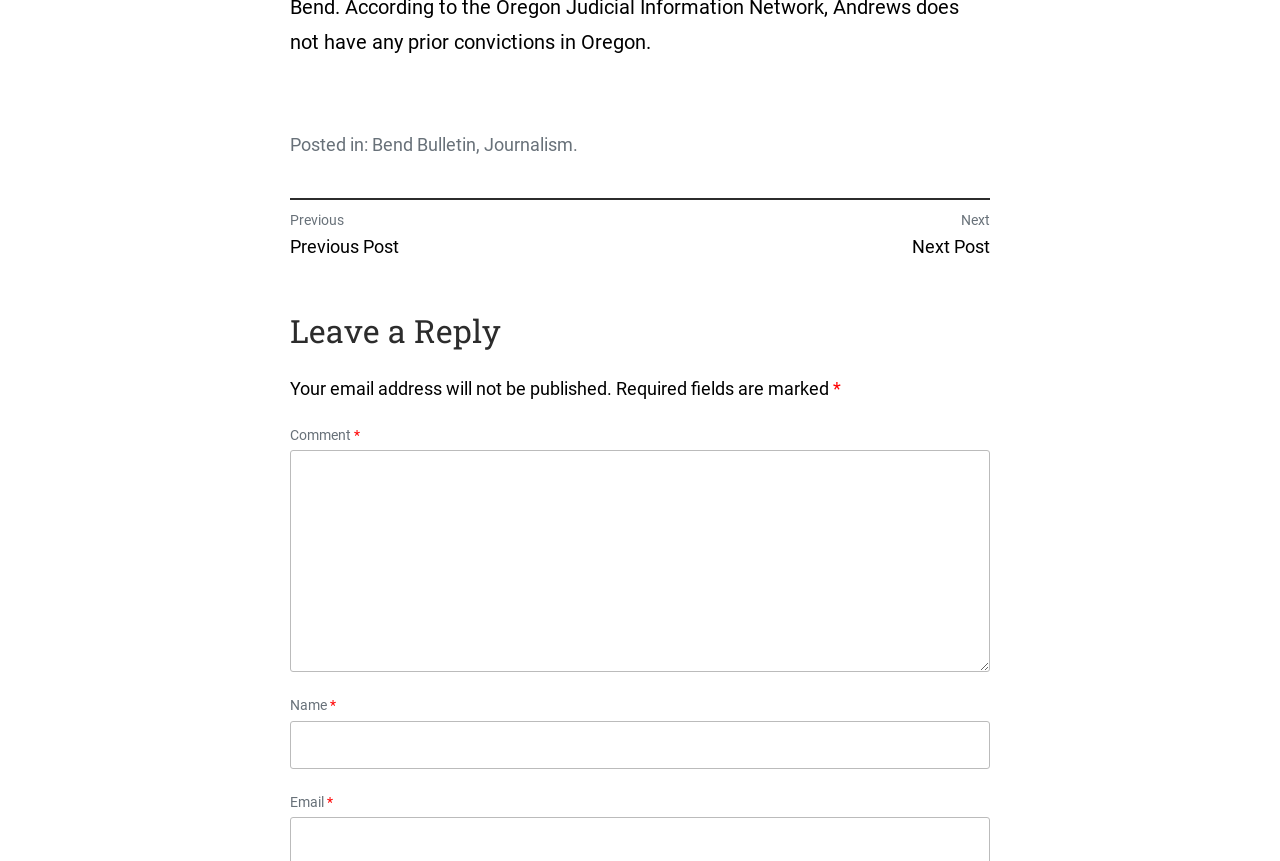How many required fields are there in the comment form?
Provide a detailed and extensive answer to the question.

I counted the number of required fields by looking at the static text '*' next to the 'Comment' and 'Name' fields, indicating that both fields are required.